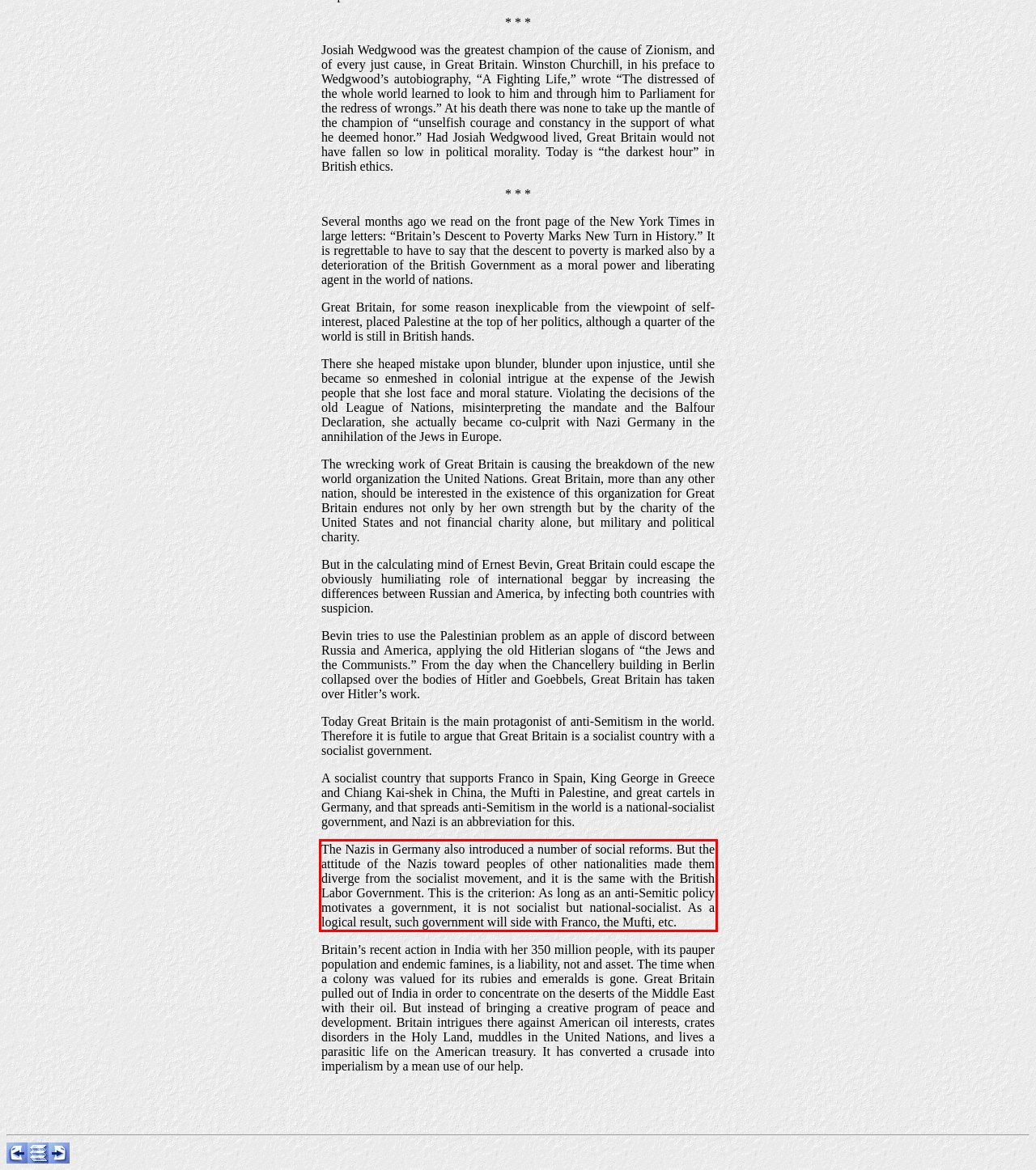Using OCR, extract the text content found within the red bounding box in the given webpage screenshot.

The Nazis in Germany also introduced a number of social reforms. But the attitude of the Nazis toward peoples of other nationalities made them diverge from the socialist movement, and it is the same with the British Labor Government. This is the criterion: As long as an anti-Semitic policy motivates a government, it is not socialist but national-socialist. As a logical result, such government will side with Franco, the Mufti, etc.